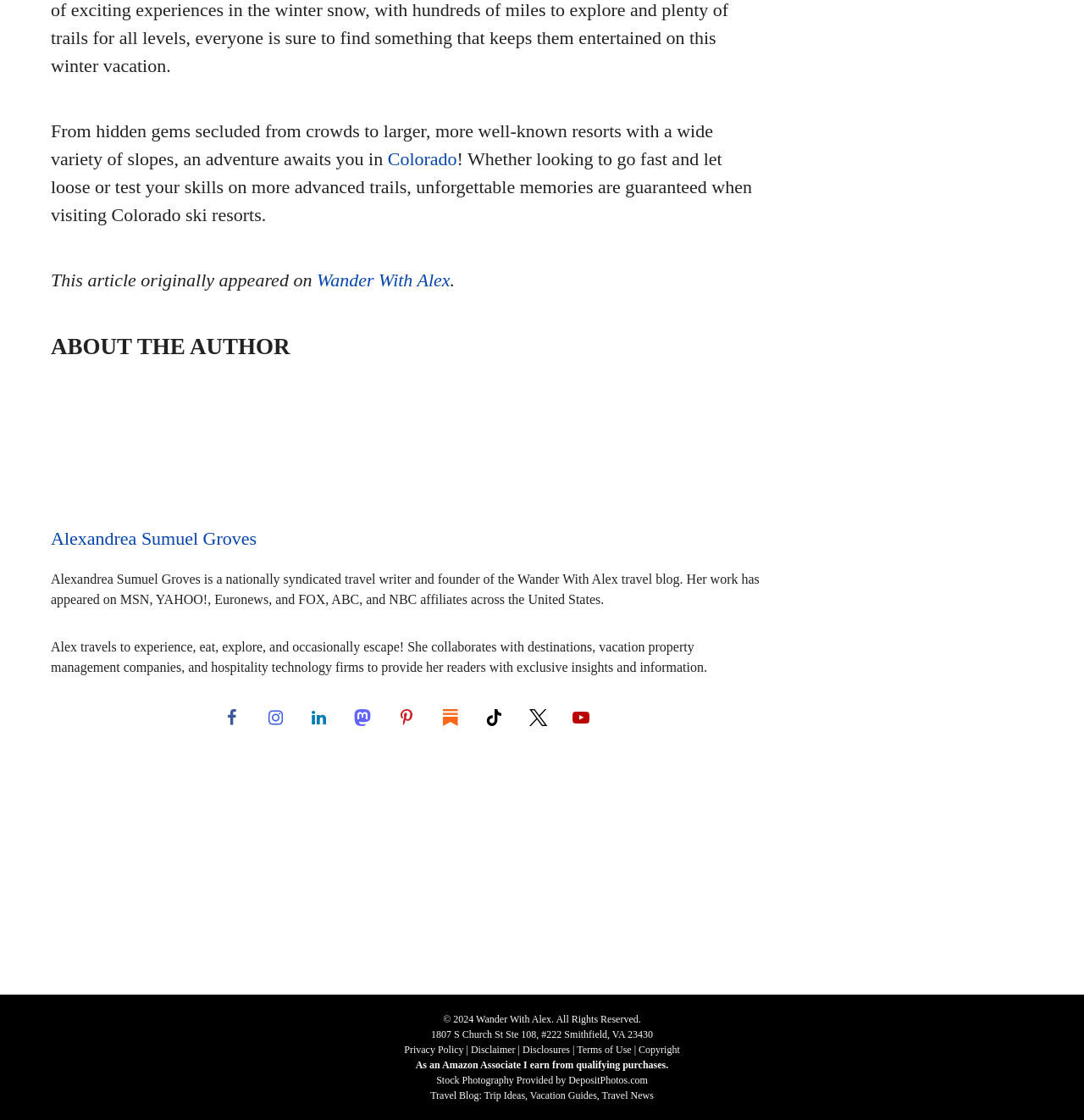Provide the bounding box coordinates in the format (top-left x, top-left y, bottom-right x, bottom-right y). All values are floating point numbers between 0 and 1. Determine the bounding box coordinate of the UI element described as: Disclosures

[0.482, 0.932, 0.526, 0.943]